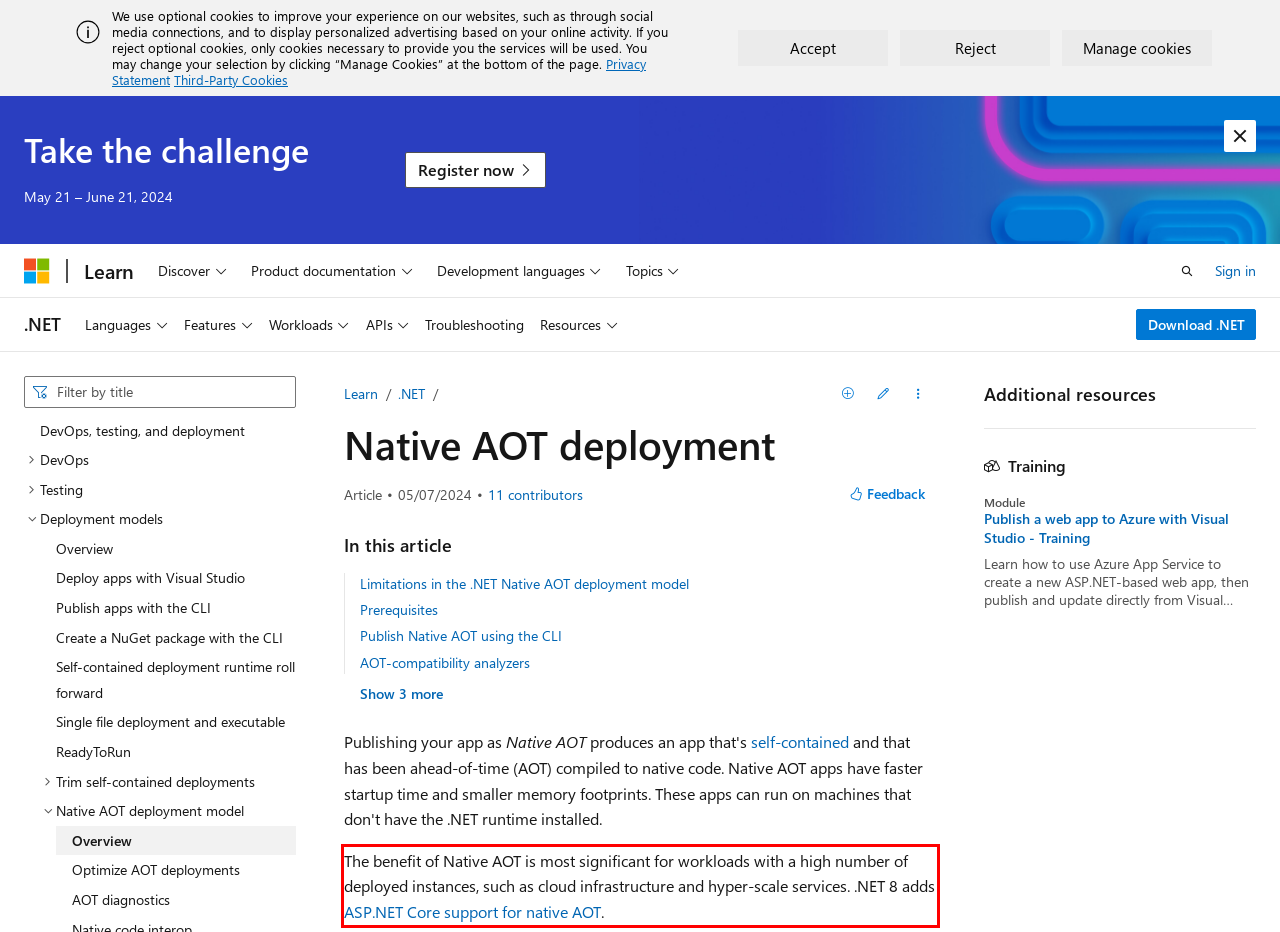Perform OCR on the text inside the red-bordered box in the provided screenshot and output the content.

The benefit of Native AOT is most significant for workloads with a high number of deployed instances, such as cloud infrastructure and hyper-scale services. .NET 8 adds ASP.NET Core support for native AOT.